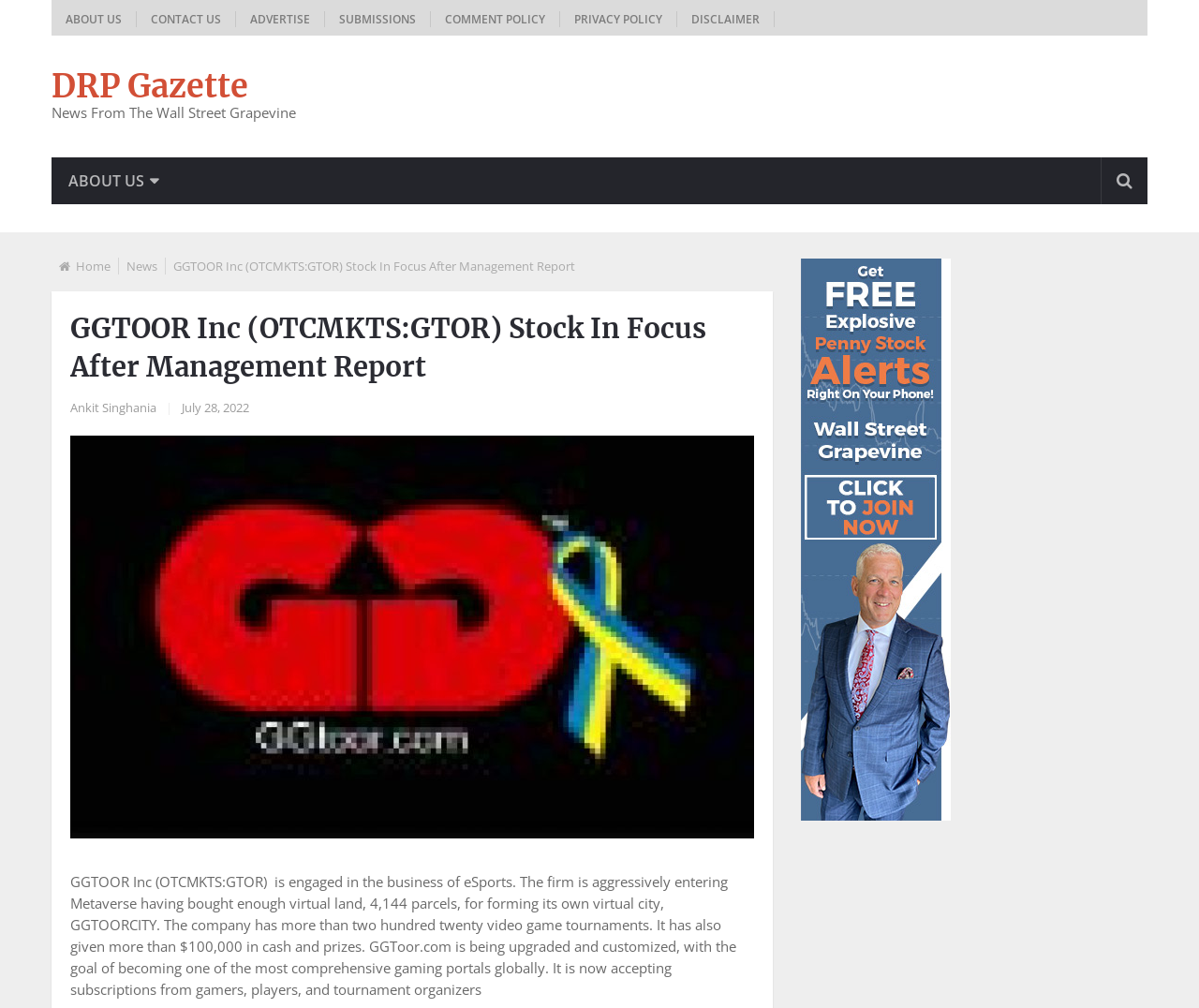How much cash and prizes has the company given?
Based on the screenshot, provide a one-word or short-phrase response.

over $100,000